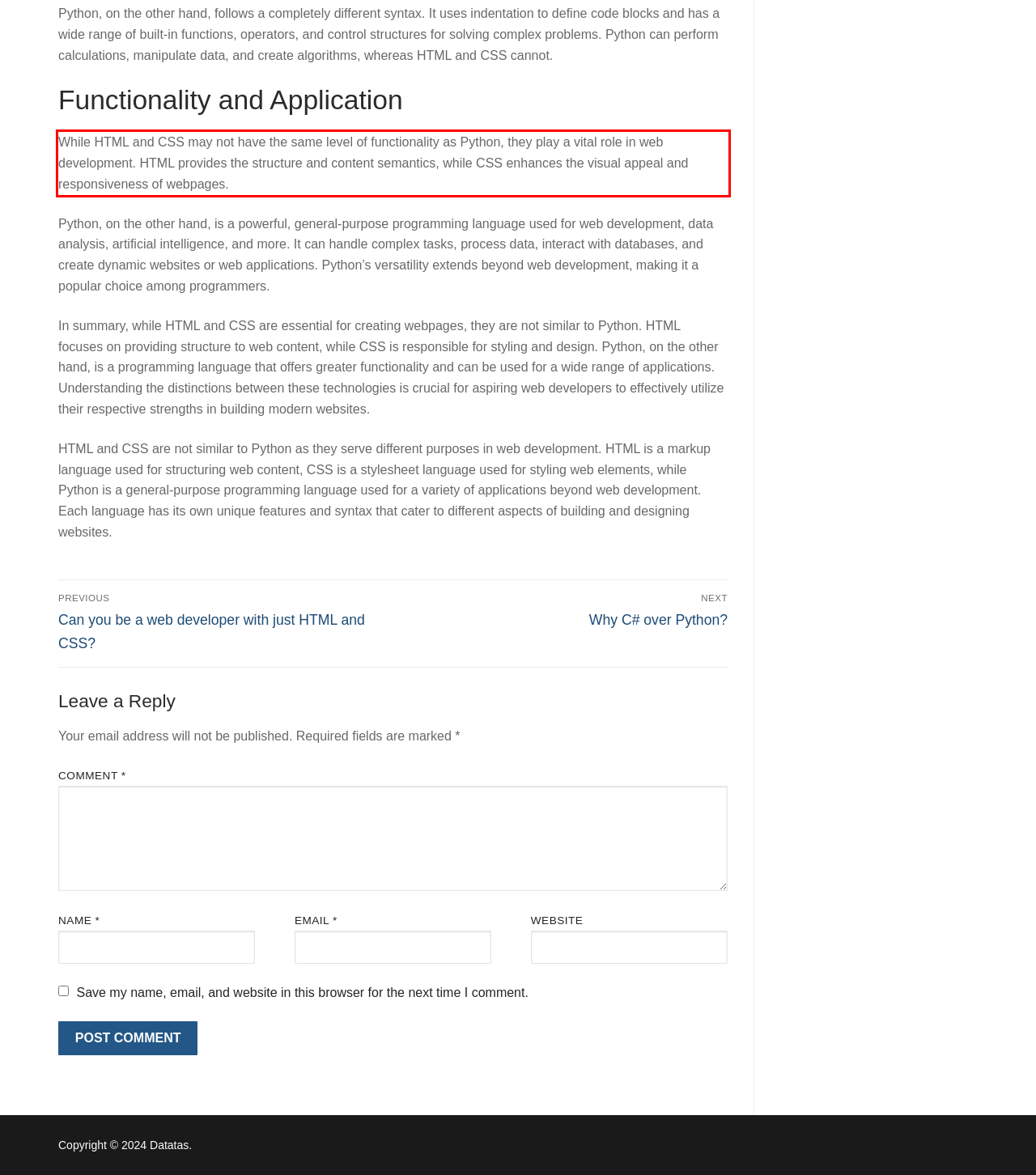Given a screenshot of a webpage with a red bounding box, please identify and retrieve the text inside the red rectangle.

While HTML and CSS may not have the same level of functionality as Python, they play a vital role in web development. HTML provides the structure and content semantics, while CSS enhances the visual appeal and responsiveness of webpages.